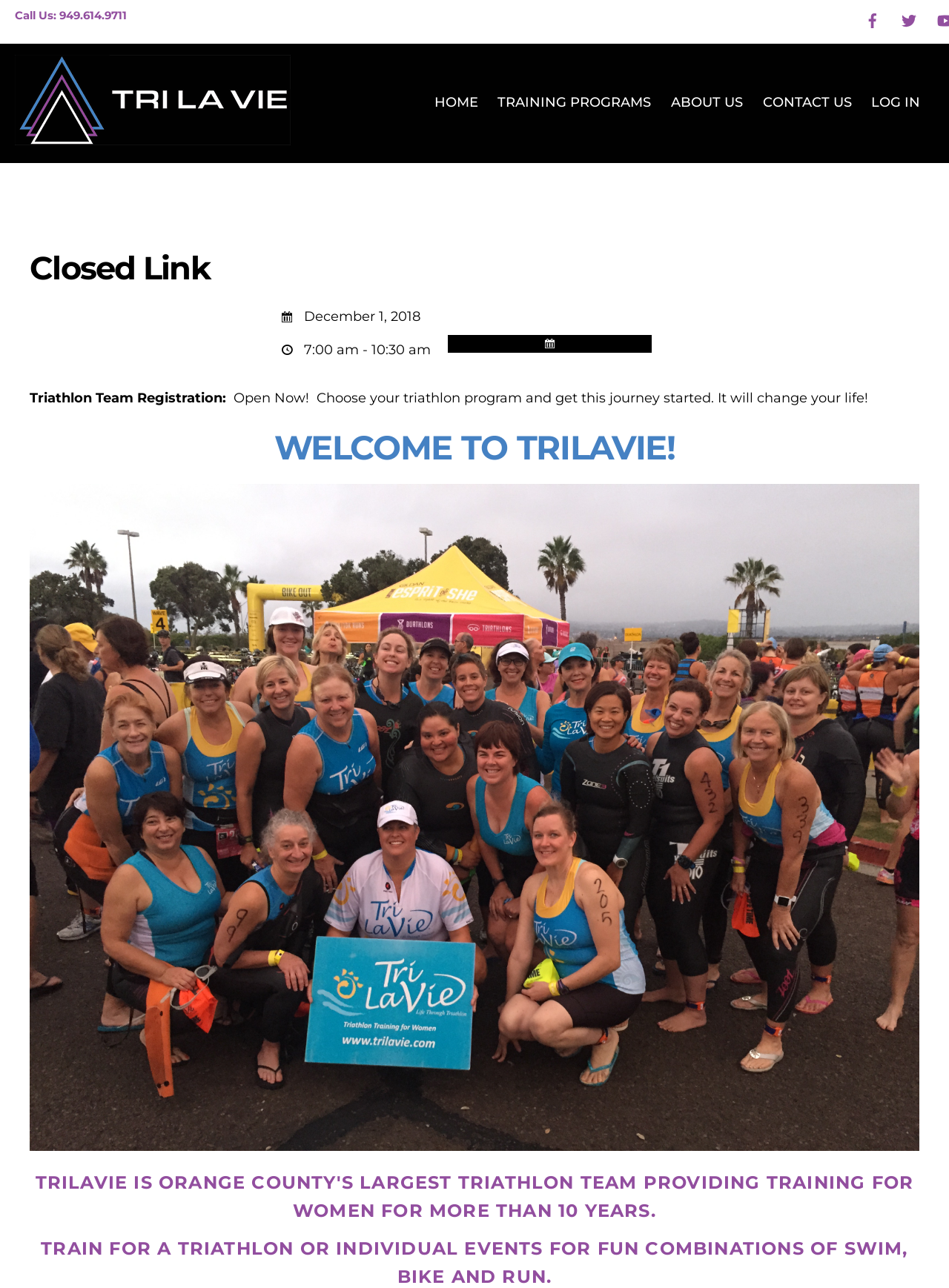Kindly determine the bounding box coordinates of the area that needs to be clicked to fulfill this instruction: "Log in".

[0.91, 0.065, 0.978, 0.095]